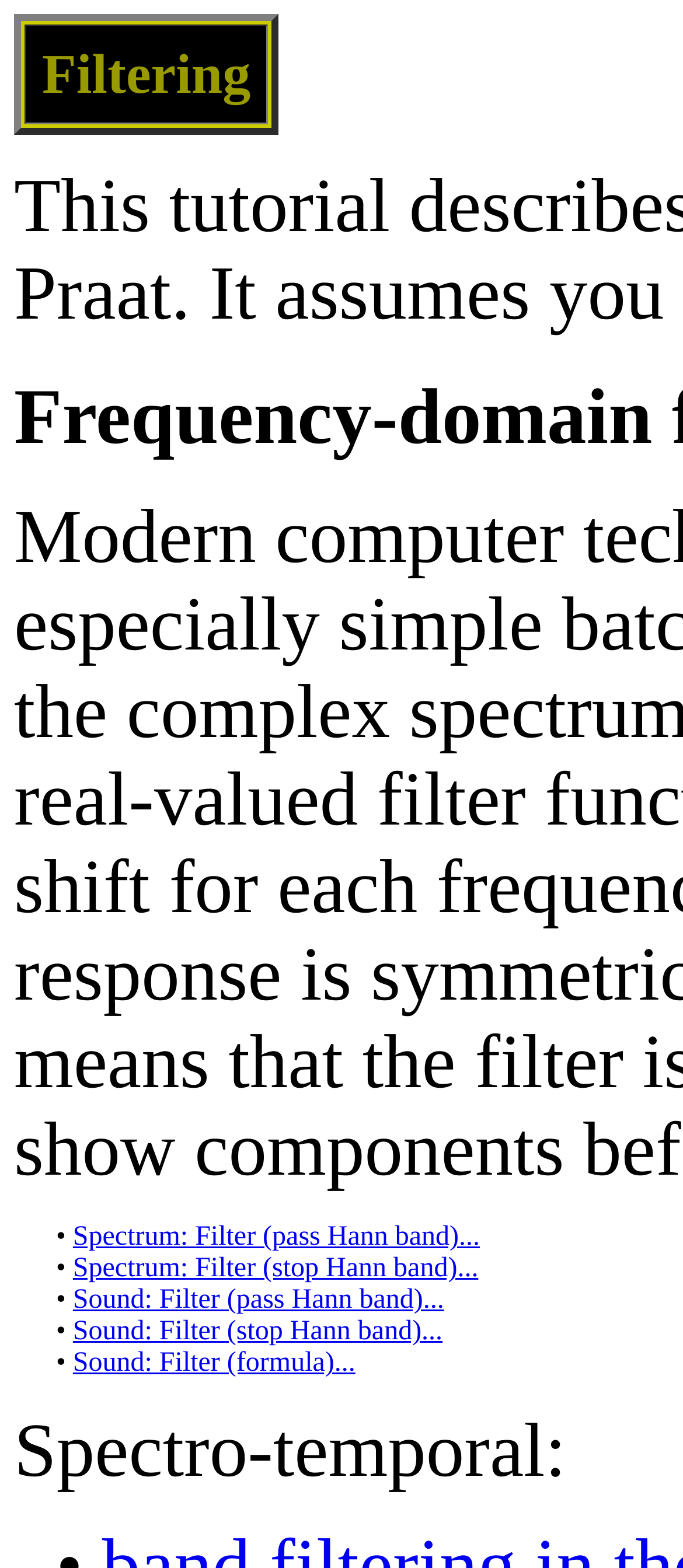What is the category of the first link?
Please provide a comprehensive answer based on the details in the screenshot.

The first link is 'Spectrum: Filter (pass Hann band)...', which suggests that the category of this link is Spectrum.